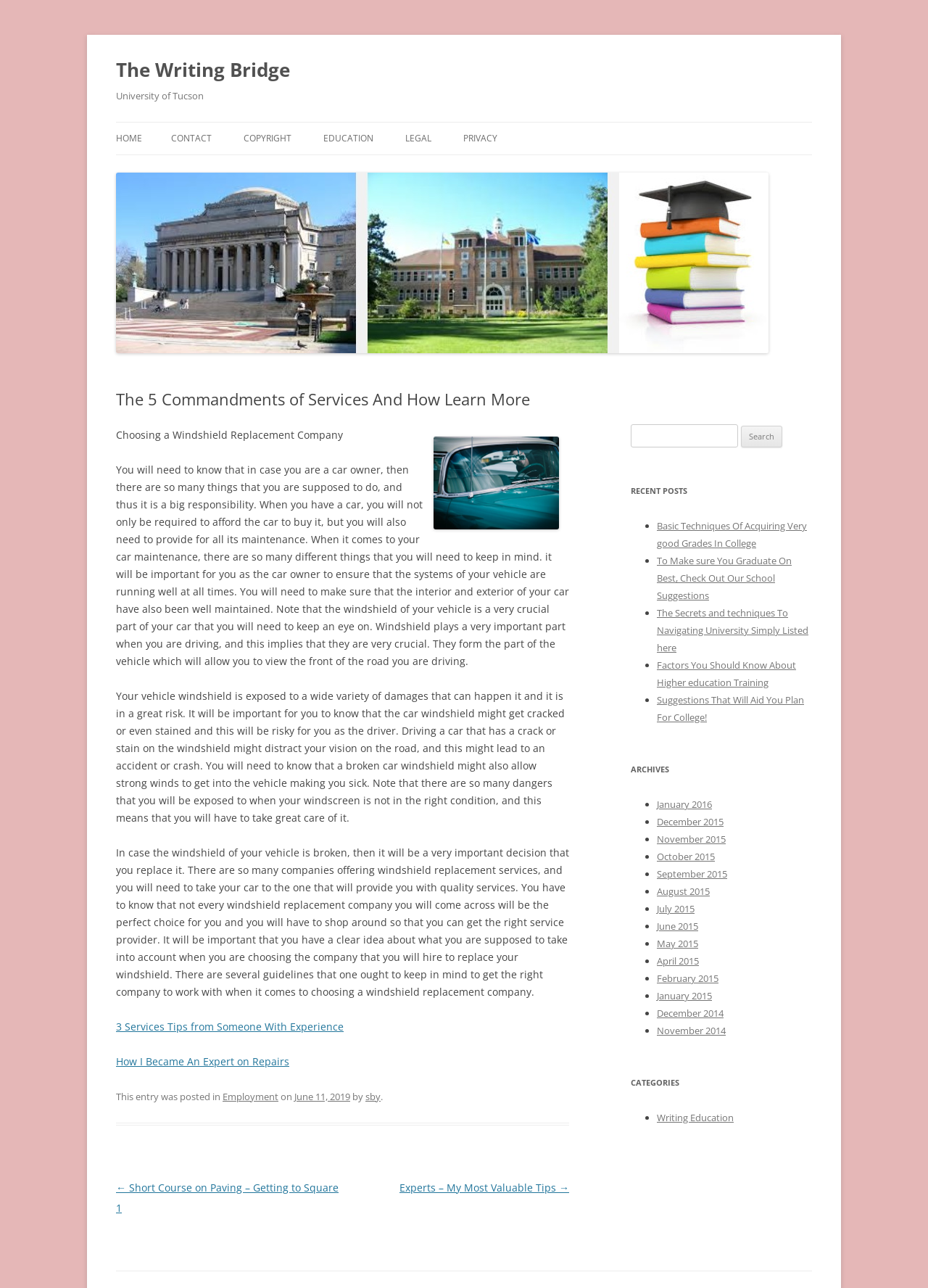Identify the bounding box coordinates of the clickable region required to complete the instruction: "View recent posts". The coordinates should be given as four float numbers within the range of 0 and 1, i.e., [left, top, right, bottom].

[0.68, 0.375, 0.875, 0.388]